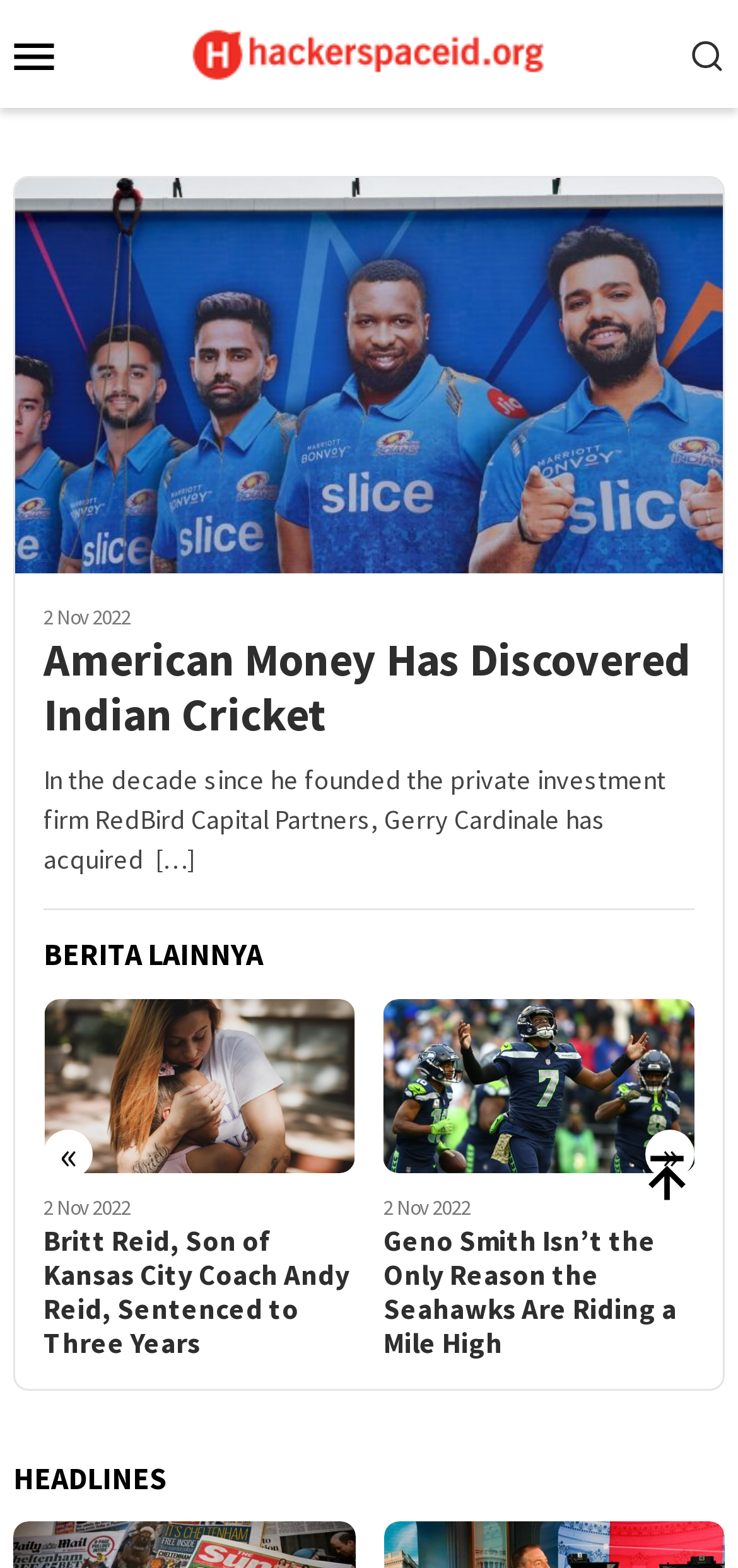What is the name of the website?
Using the details from the image, give an elaborate explanation to answer the question.

The name of the website can be found in the top navigation bar, where it is written in a larger font size and is a link to the website's homepage.